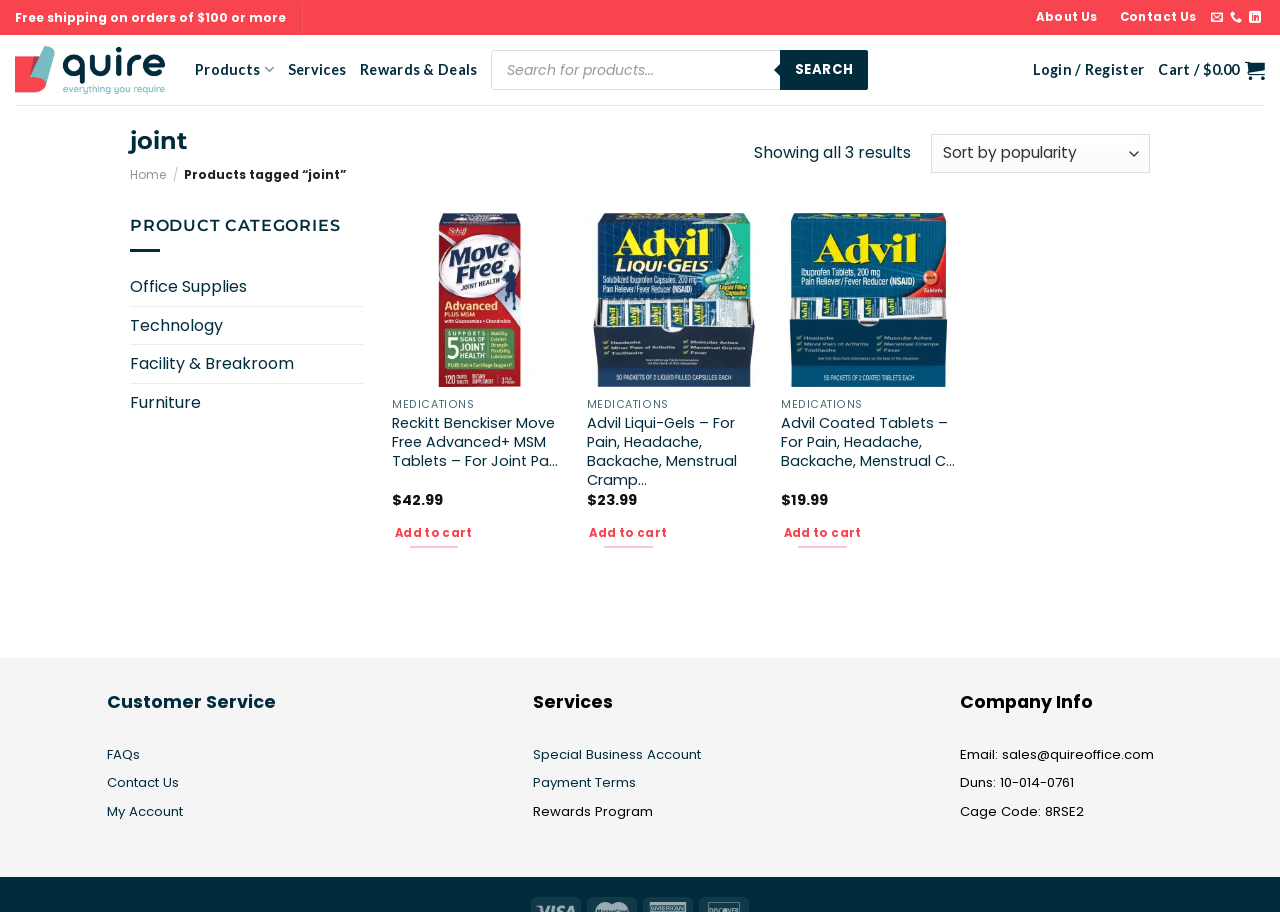Locate the bounding box coordinates of the UI element described by: "Payment Terms". Provide the coordinates as four float numbers between 0 and 1, formatted as [left, top, right, bottom].

[0.417, 0.844, 0.497, 0.87]